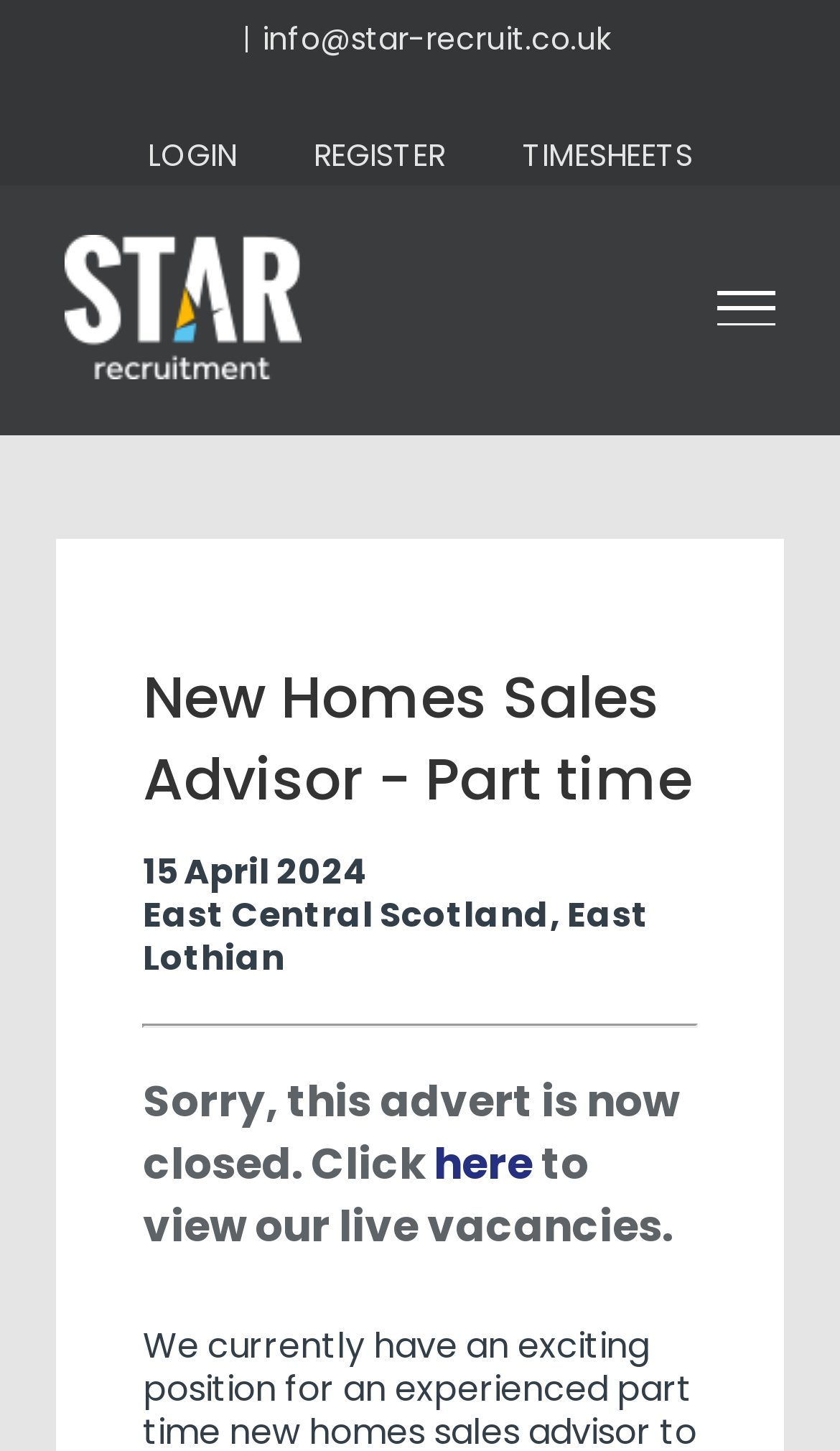Find the bounding box coordinates for the HTML element specified by: "Locations".

None